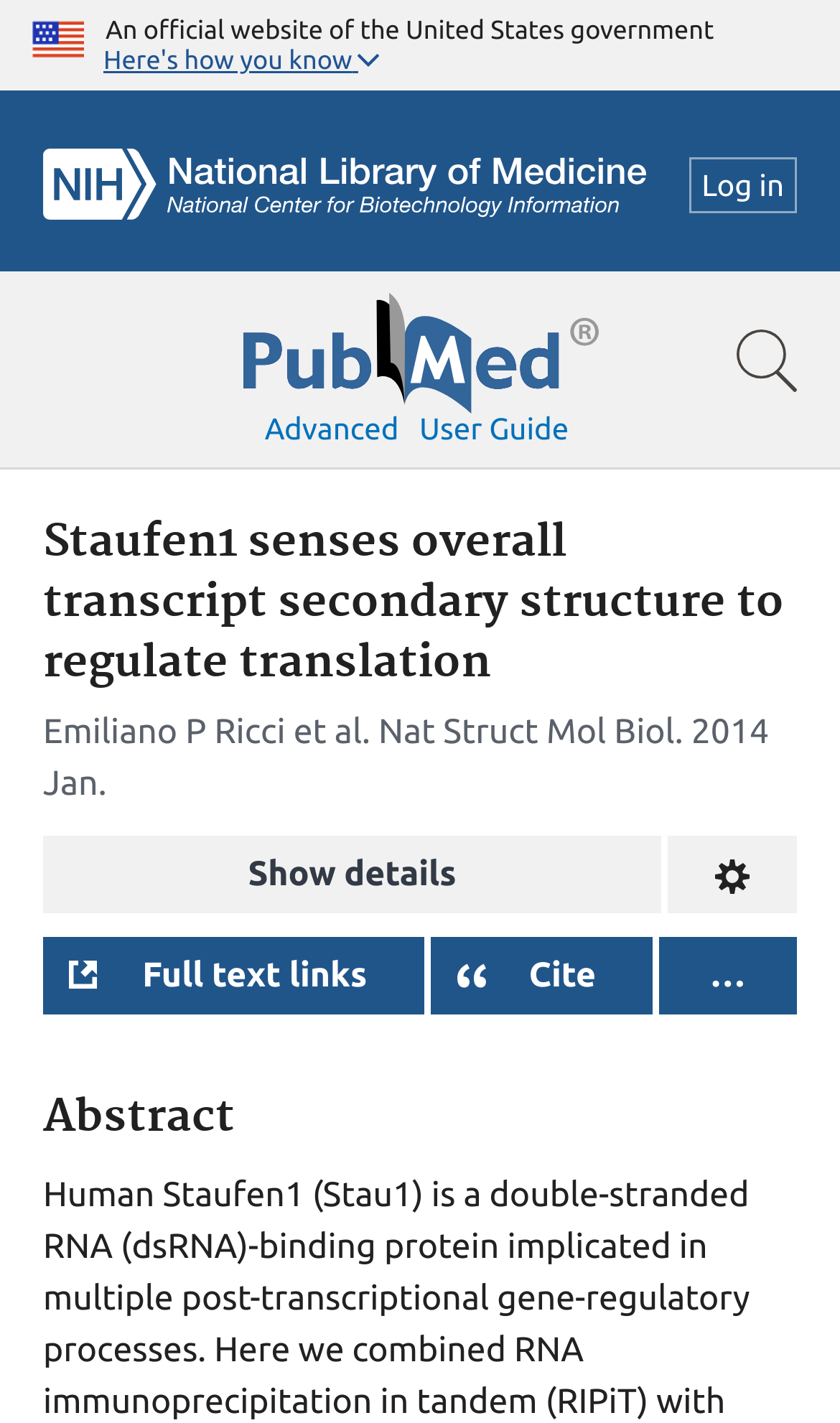Locate the bounding box of the user interface element based on this description: "Business".

None